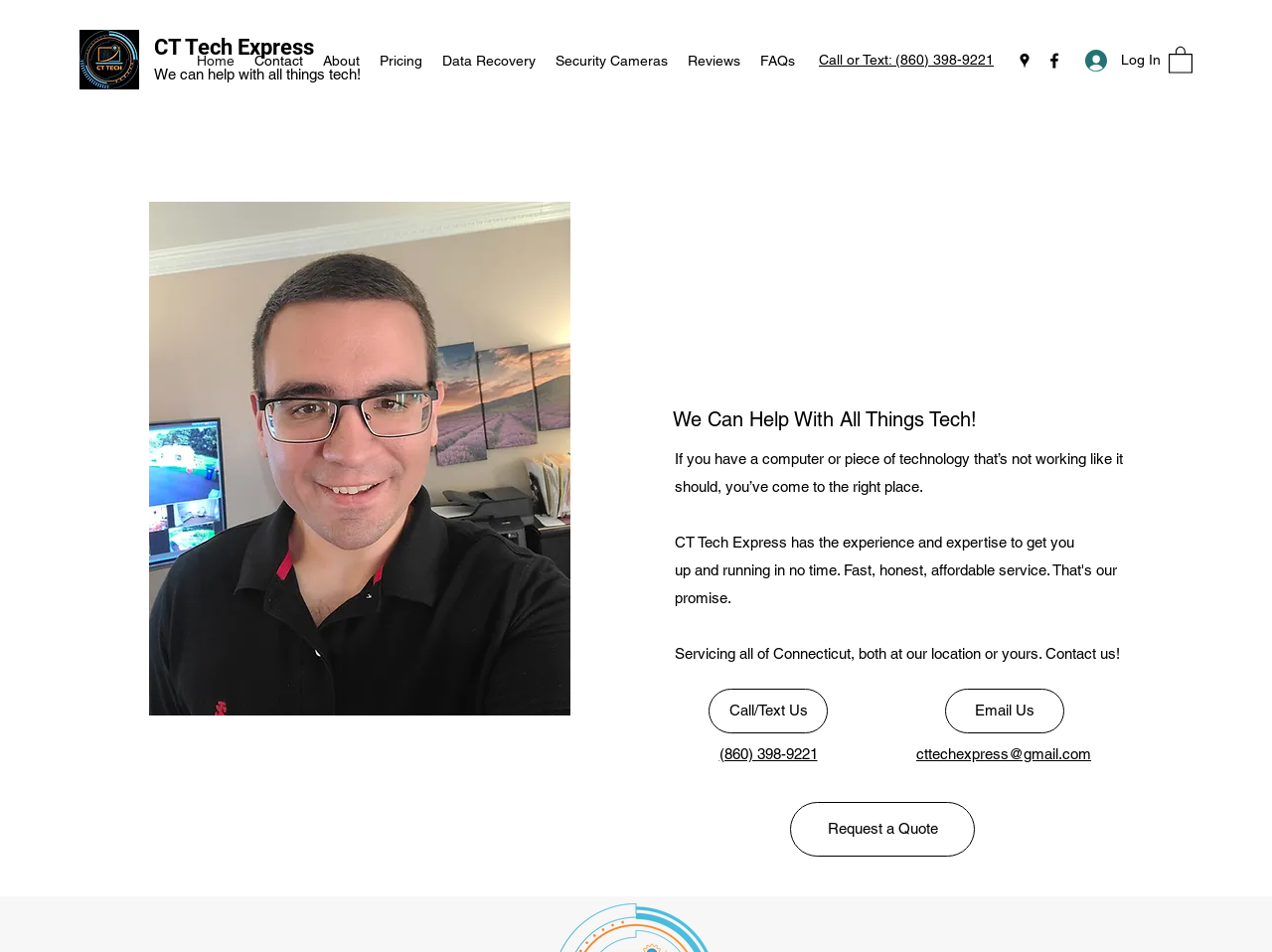Give a comprehensive overview of the webpage, including key elements.

The webpage is for CT Tech Express, a computer repair service provider. At the top left, there is a Facebook profile picture. Next to it, the company name "CT Tech Express" is displayed, followed by a tagline "We can help with all things tech!".

Below the company name, a navigation menu is situated, containing links to various pages such as "Home", "Contact", "About", "Pricing", "Data Recovery", "Security Cameras", "Reviews", and "FAQs". 

On the right side of the navigation menu, a call-to-action button "Call or Text: (860) 398-9221" is placed. Below it, a social bar with links to Google Places and Facebook is displayed, each accompanied by an icon.

Further down, a "Log In" button is situated, accompanied by an image. Next to it, another button with an image is placed, but its purpose is unclear.

The main content of the webpage is divided into two sections. On the left, there is a large image, and on the right, a series of paragraphs and links are displayed. The text explains that CT Tech Express can help with computer and technology issues, and that they have the experience and expertise to get customers' devices working again. The text also mentions that they service all of Connecticut, both at their location and at customers' locations.

Below the text, there are three links: "Call/Text Us", "Email Us", and "Request a Quote", each with a corresponding phone number, email address, and button, respectively.